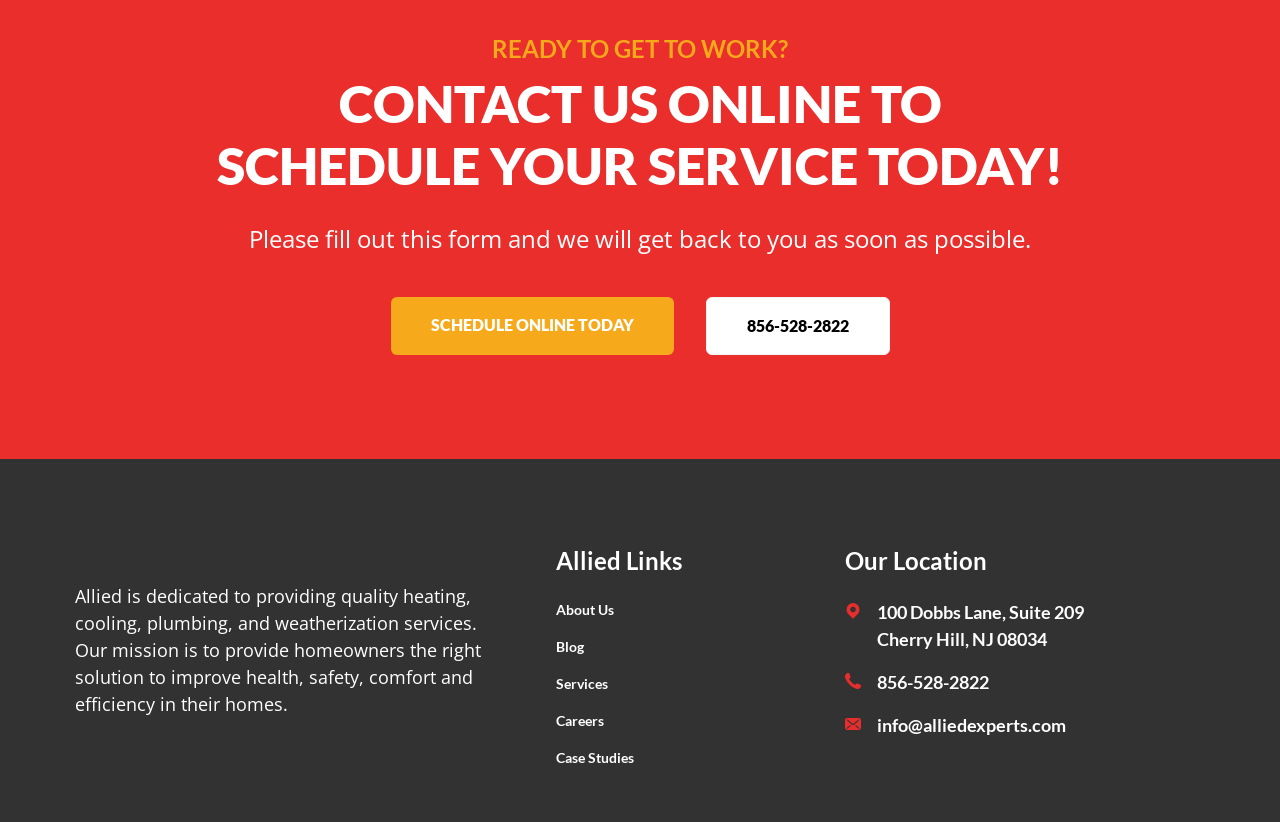Pinpoint the bounding box coordinates of the clickable element needed to complete the instruction: "Click to schedule online today". The coordinates should be provided as four float numbers between 0 and 1: [left, top, right, bottom].

[0.305, 0.361, 0.526, 0.431]